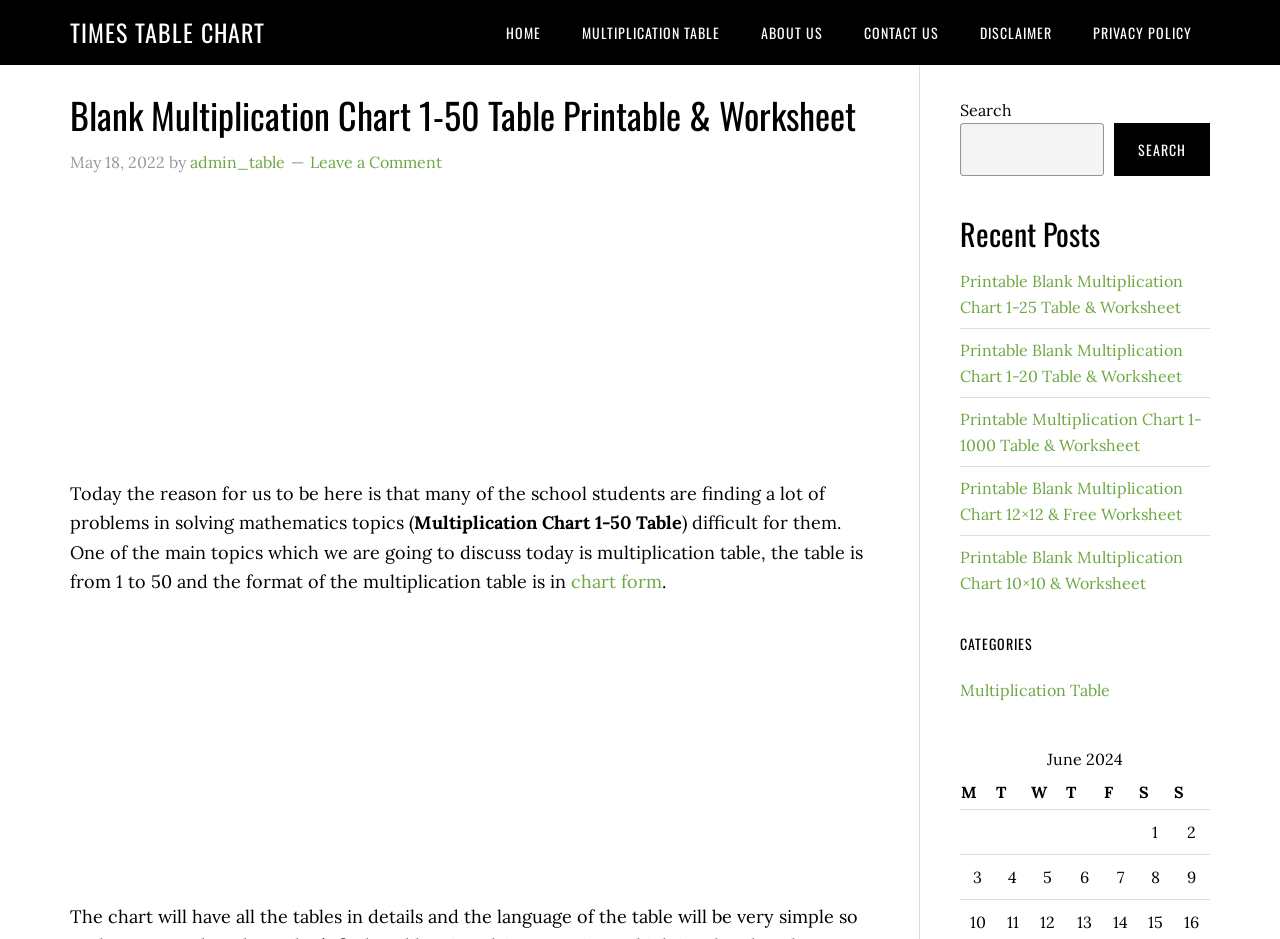Determine the bounding box for the UI element described here: "parent_node: 1".

None